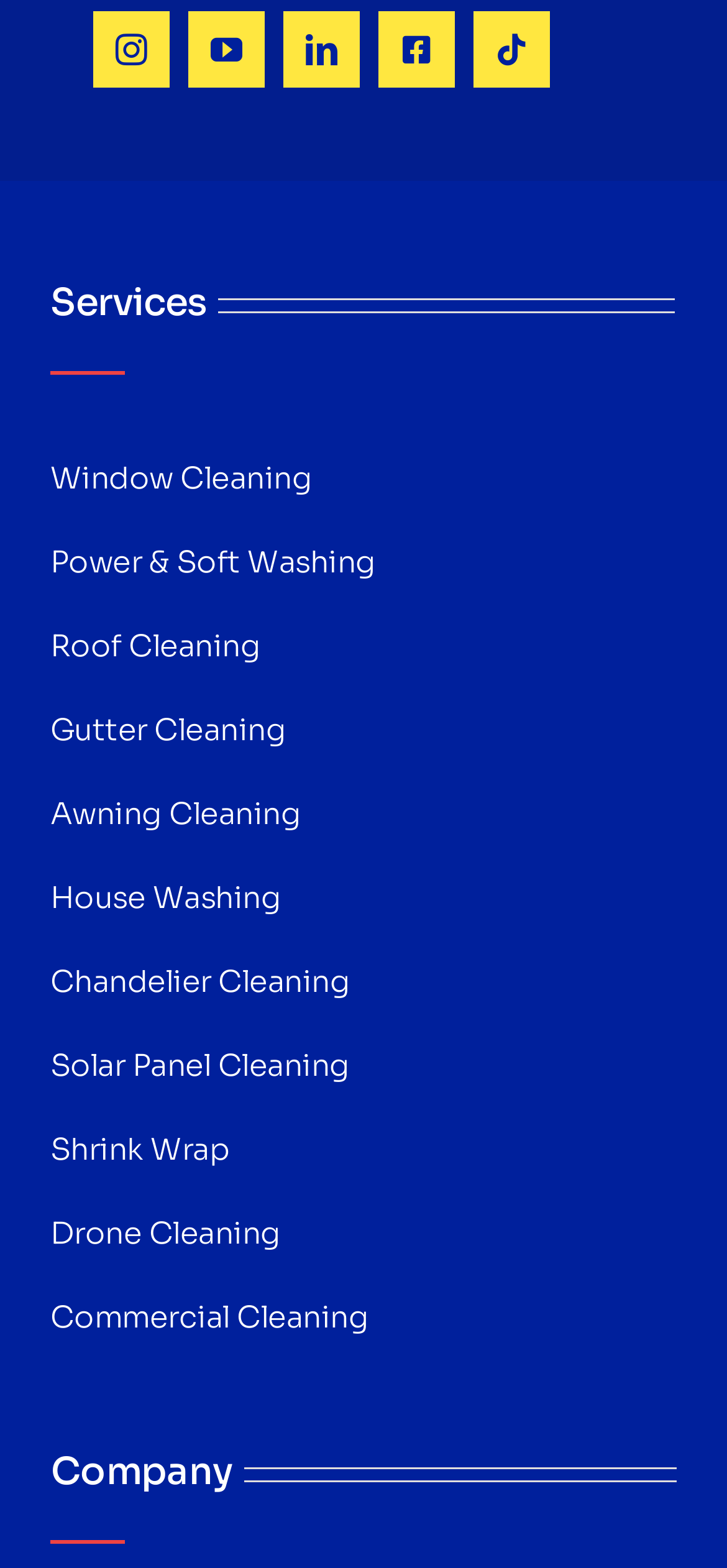Please identify the bounding box coordinates of the element's region that needs to be clicked to fulfill the following instruction: "view services". The bounding box coordinates should consist of four float numbers between 0 and 1, i.e., [left, top, right, bottom].

[0.069, 0.175, 0.285, 0.213]